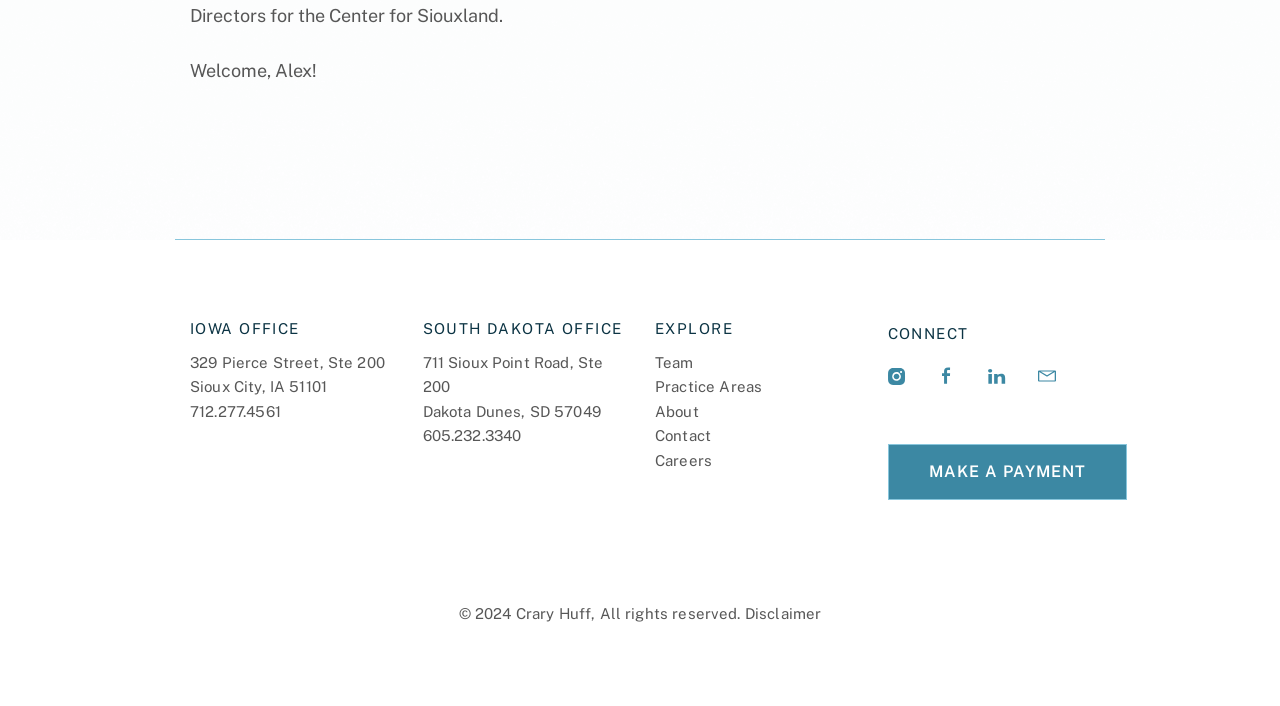What are the practice areas of Crary Huff?
We need a detailed and meticulous answer to the question.

Although there is a link to 'Practice Areas' under the 'EXPLORE' heading, the actual practice areas are not mentioned on this webpage. Therefore, I cannot determine the practice areas of Crary Huff.